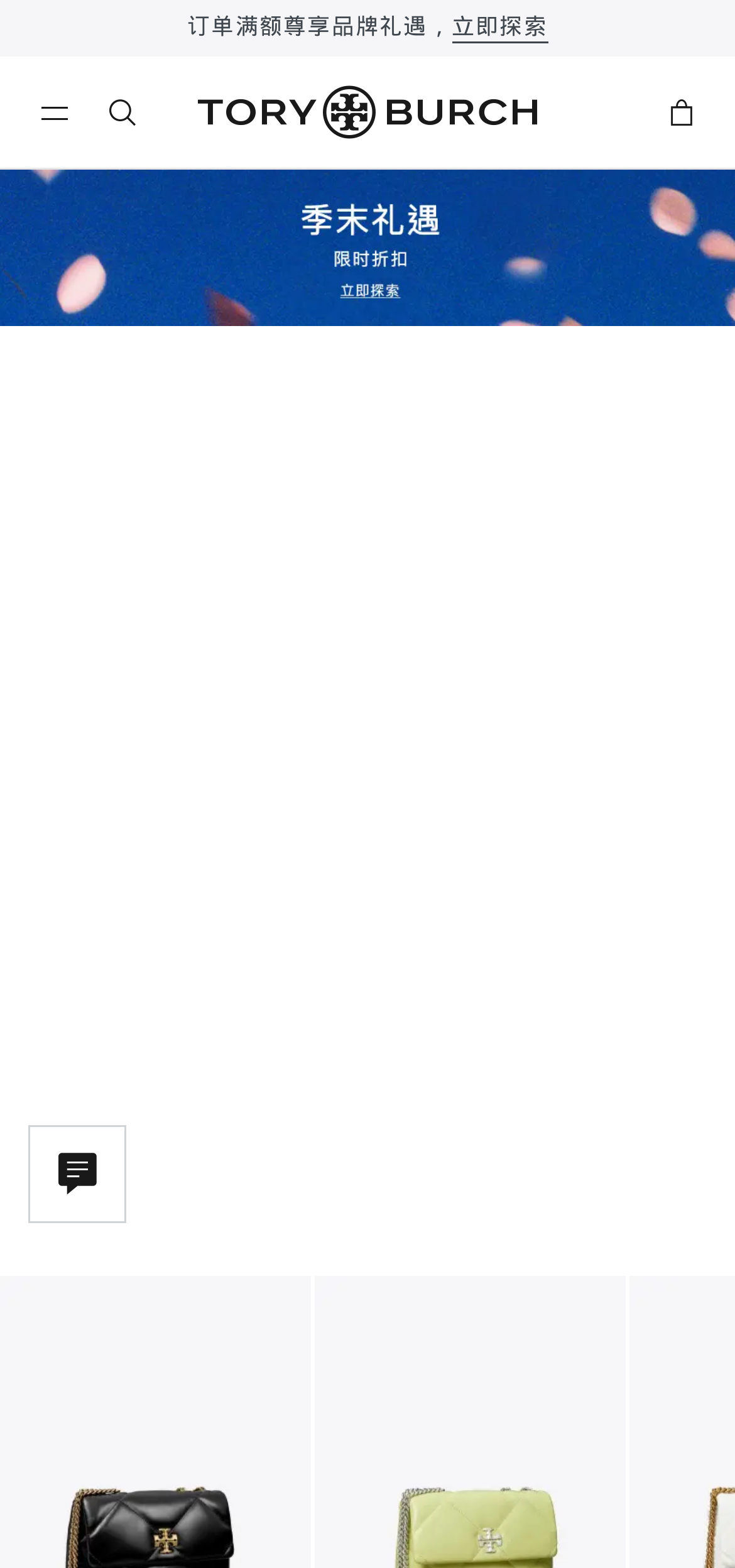Offer an in-depth caption of the entire webpage.

This webpage is the official Chinese website of Tory Burch, a global fashion lifestyle brand founded in 2004 in New York. At the top of the page, there are five links in a row, each promoting a different offer or benefit, such as registering to become a brand member, exploring seasonal gifts, and enjoying discounts.

Below these links, there is a large image that spans the entire width of the page. Above this image, there are two social media links, represented by icons, located at the top-left and top-right corners of the page.

At the bottom of the page, there are three links, two of which are located side by side, and the third is positioned below them. These links appear to be related to customer support or help.

On the right side of the page, there is a column of icons, including a search icon, a shopping cart icon, and a help icon. These icons are stacked vertically, with the search icon at the top and the help icon at the bottom.

Overall, the webpage has a clean and organized layout, with clear headings and concise text, making it easy to navigate and find information about Tory Burch's products and services.